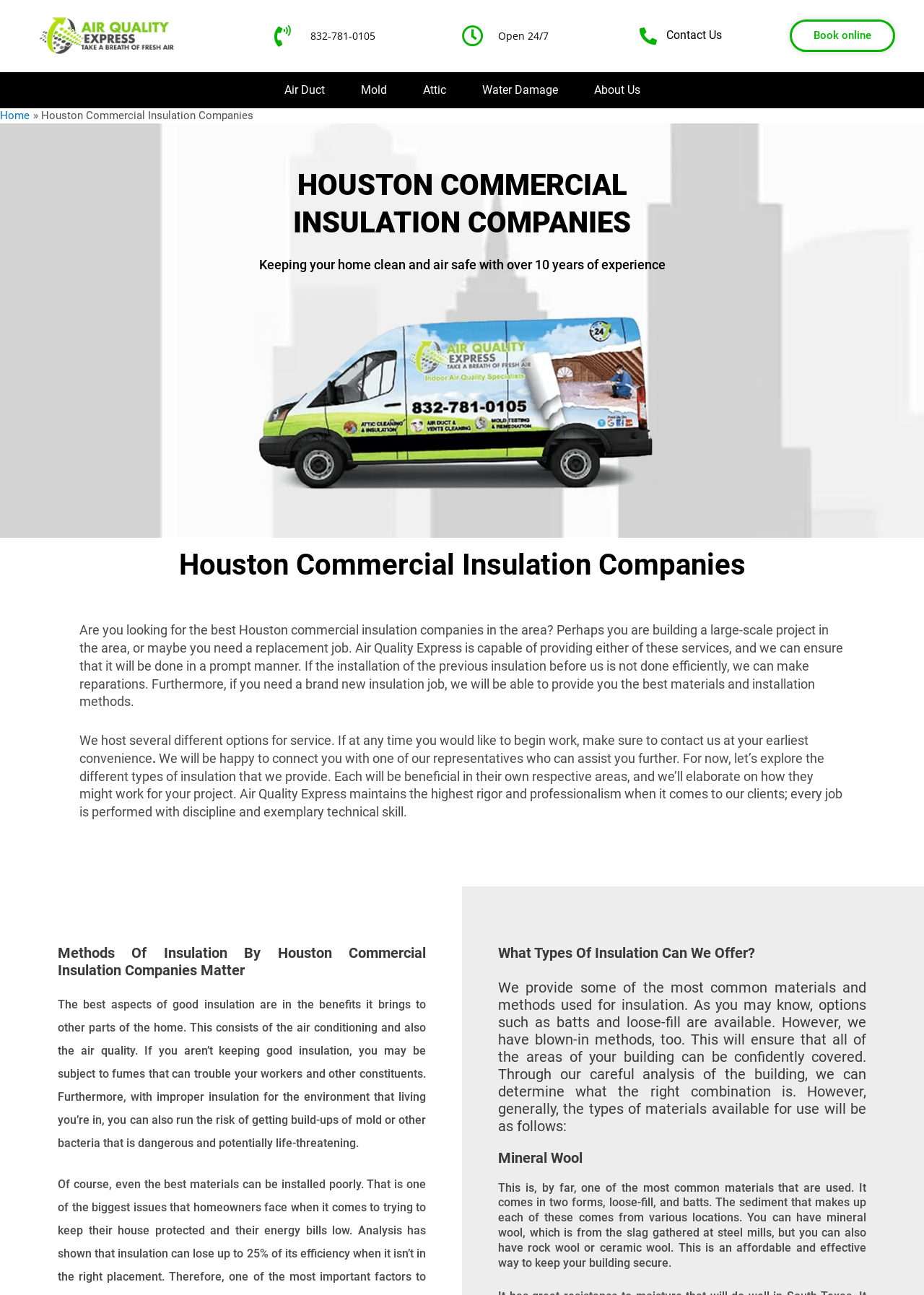What is the benefit of good insulation?
Provide a detailed and extensive answer to the question.

I read the paragraph under the heading 'Methods Of Insulation By Houston Commercial Insulation Companies Matter' and found that good insulation brings benefits to air quality, among other things.